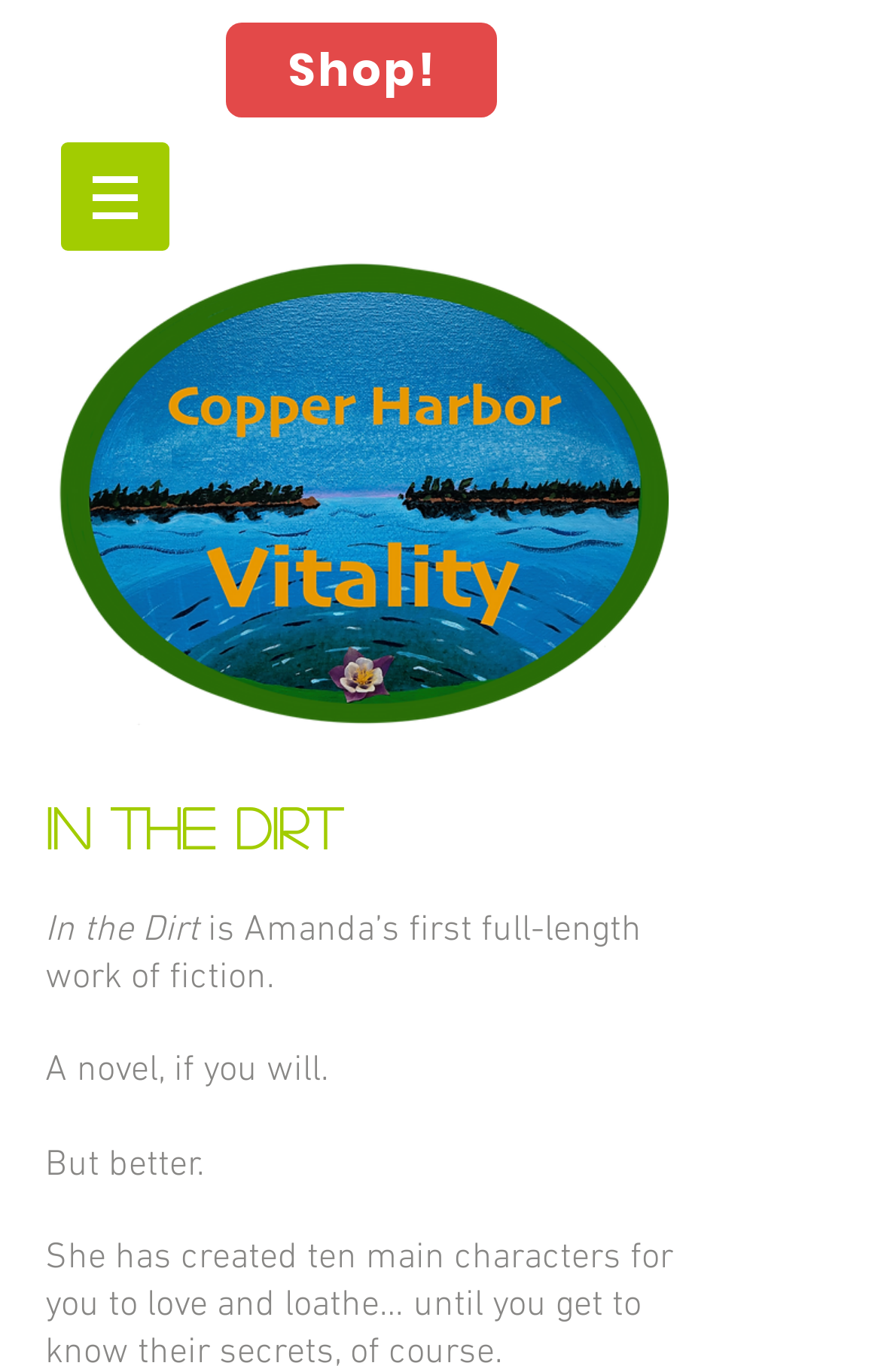Give a detailed account of the webpage, highlighting key information.

The webpage is titled "In the Dirt | chvitality" and features a prominent logo image, "CHVLogo2copy.png", taking up a significant portion of the top section. Below the logo, there is a navigation menu labeled "Site" with a button that has a popup menu, accompanied by a small image. 

To the right of the navigation menu, a "Shop!" link is situated. 

The main content of the webpage is focused on a novel titled "In the dirt", which is announced by a heading. Below the heading, there are four paragraphs of text that describe the novel. The first paragraph simply states the title "In the Dirt", while the second paragraph provides a brief description of the novel, stating it is Amanda's first full-length work of fiction. The third paragraph is a single non-breaking space character, and the fourth paragraph describes the novel as "A novel, if you will. But better."